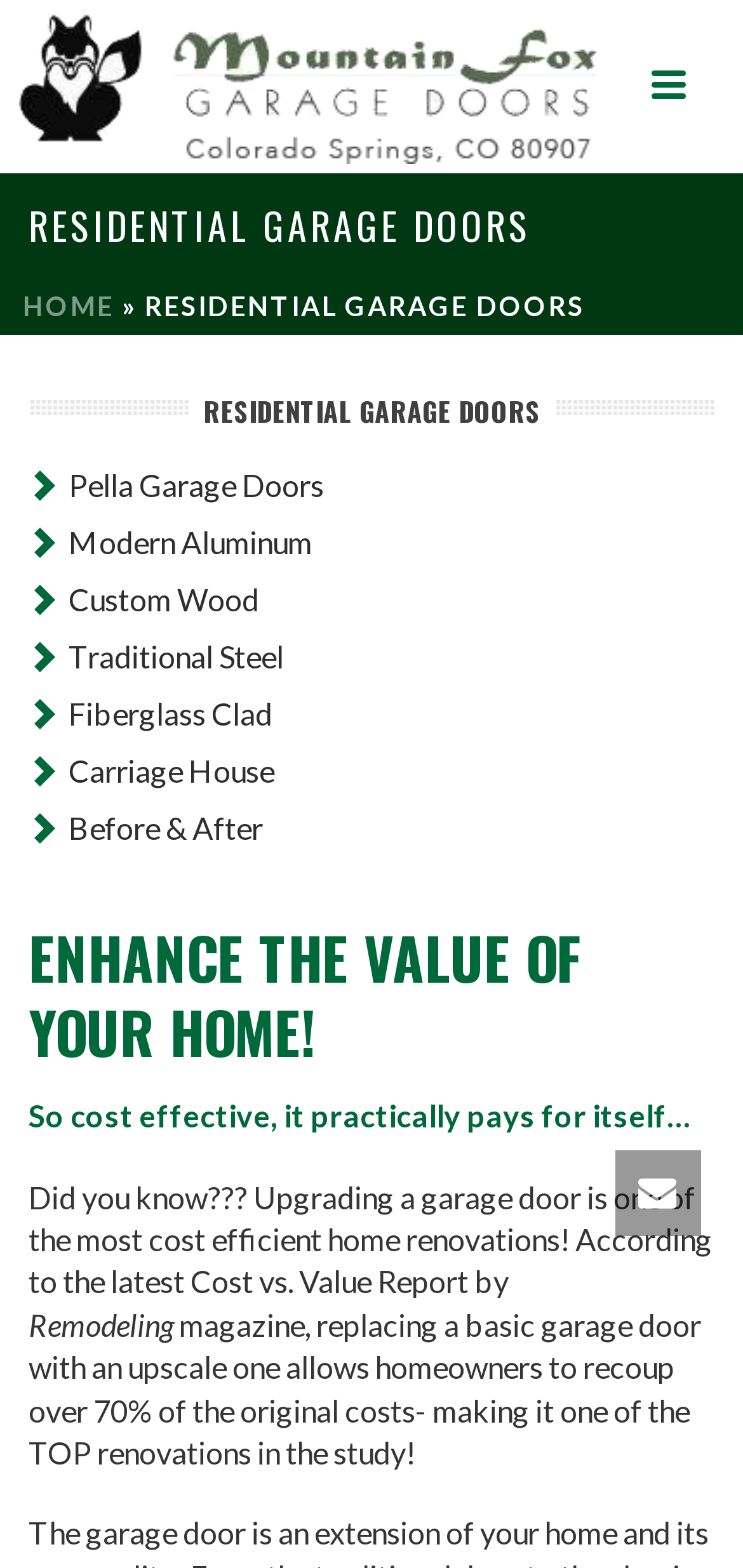What is the benefit of upgrading a garage door?
Please provide a detailed answer to the question.

According to the webpage, upgrading a garage door is cost effective, as it practically pays for itself, and homeowners can recoup over 70% of the original costs, making it one of the top renovations in the study.